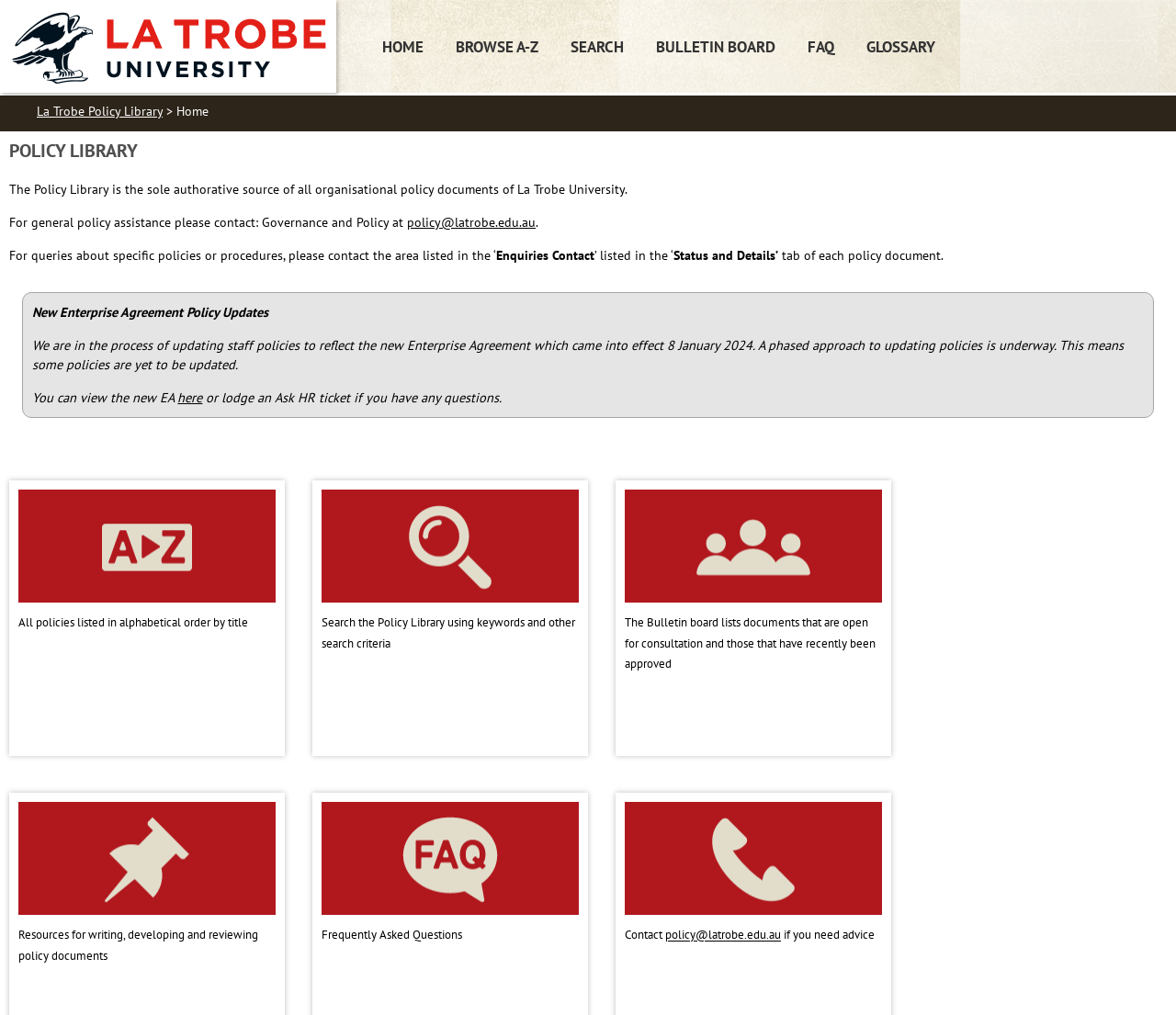Please use the details from the image to answer the following question comprehensively:
What is the status of staff policy updates?

The webpage mentions that staff policies are being updated to reflect the new Enterprise Agreement, which came into effect on 8 January 2024. A phased approach to updating policies is underway, indicating that not all policies have been updated yet.